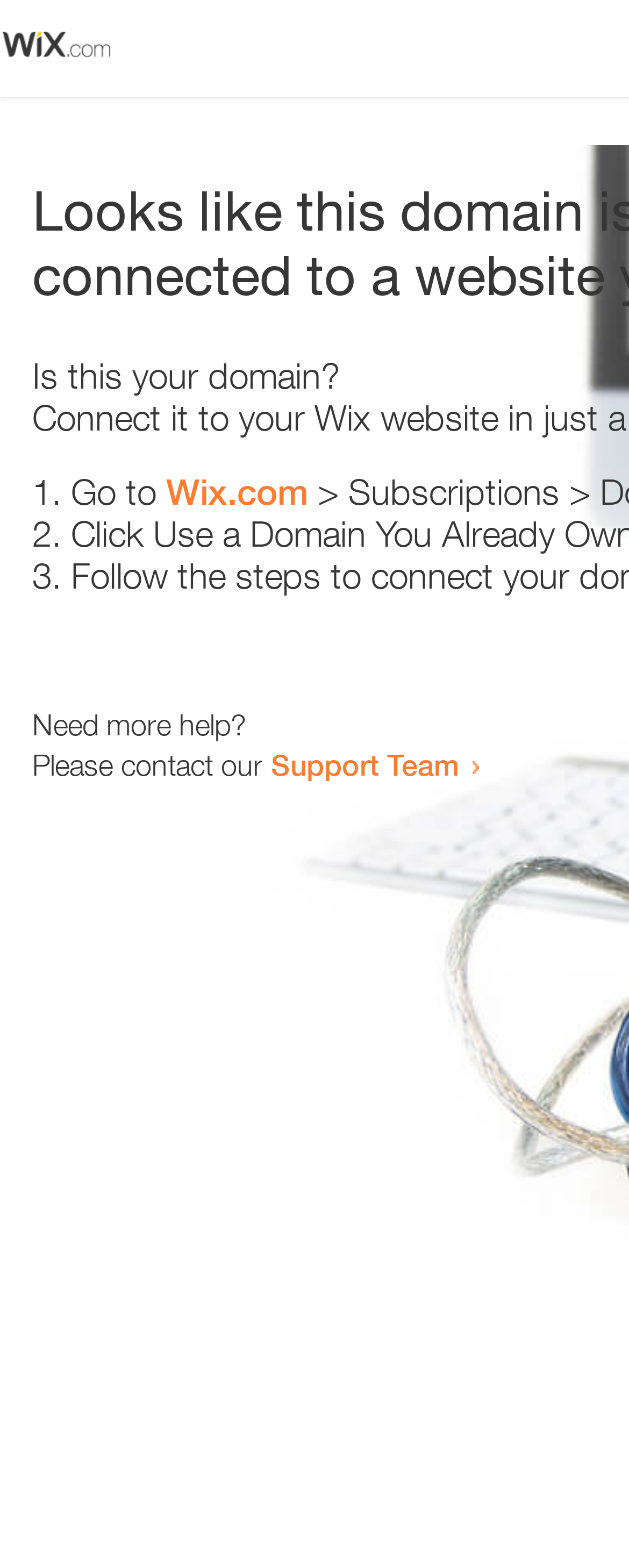Determine the bounding box for the UI element described here: "Support Team".

[0.431, 0.476, 0.731, 0.499]